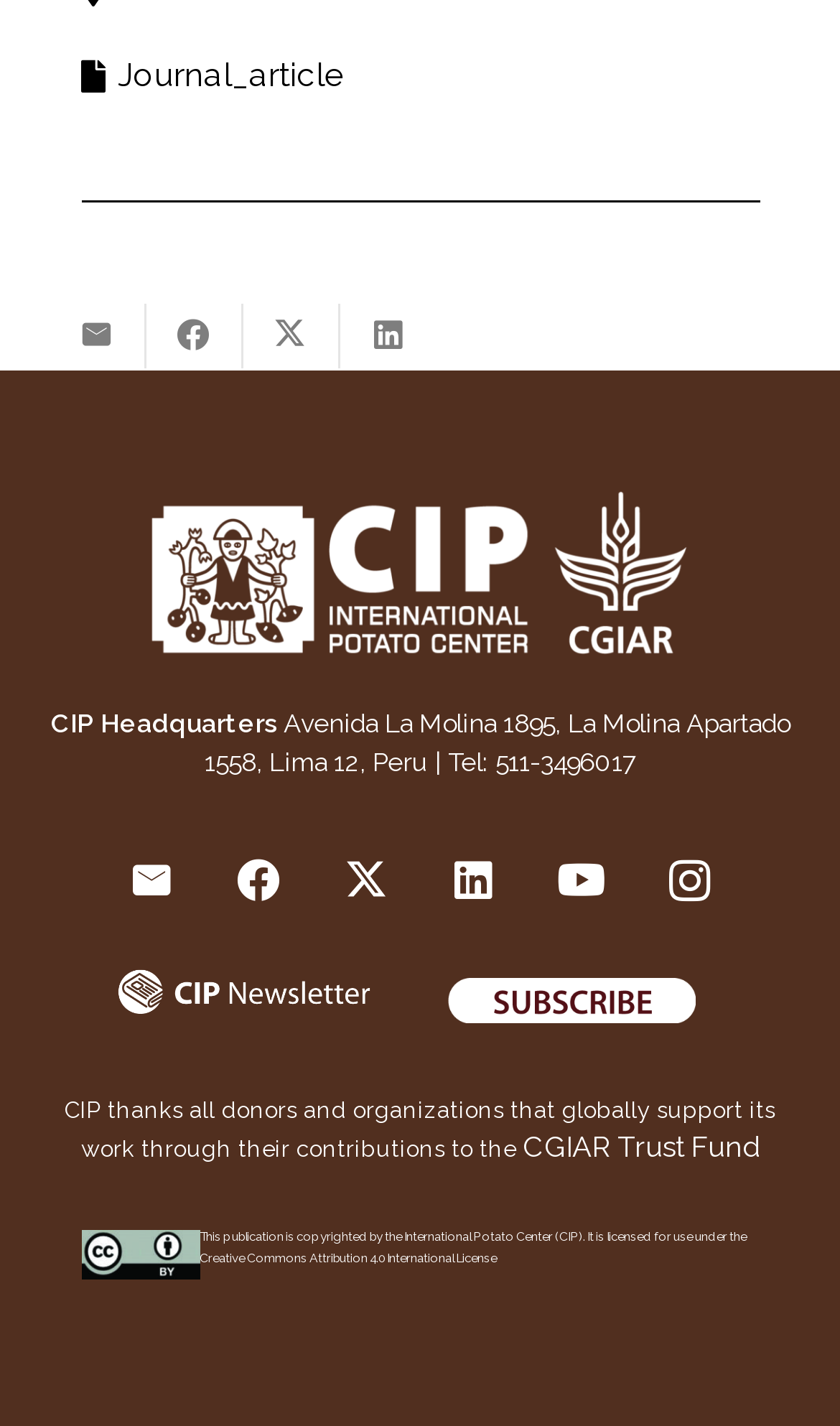What is the title of the journal article?
Provide a detailed and well-explained answer to the question.

The title of the journal article can be found at the top of the webpage, which is 'Journal article'.